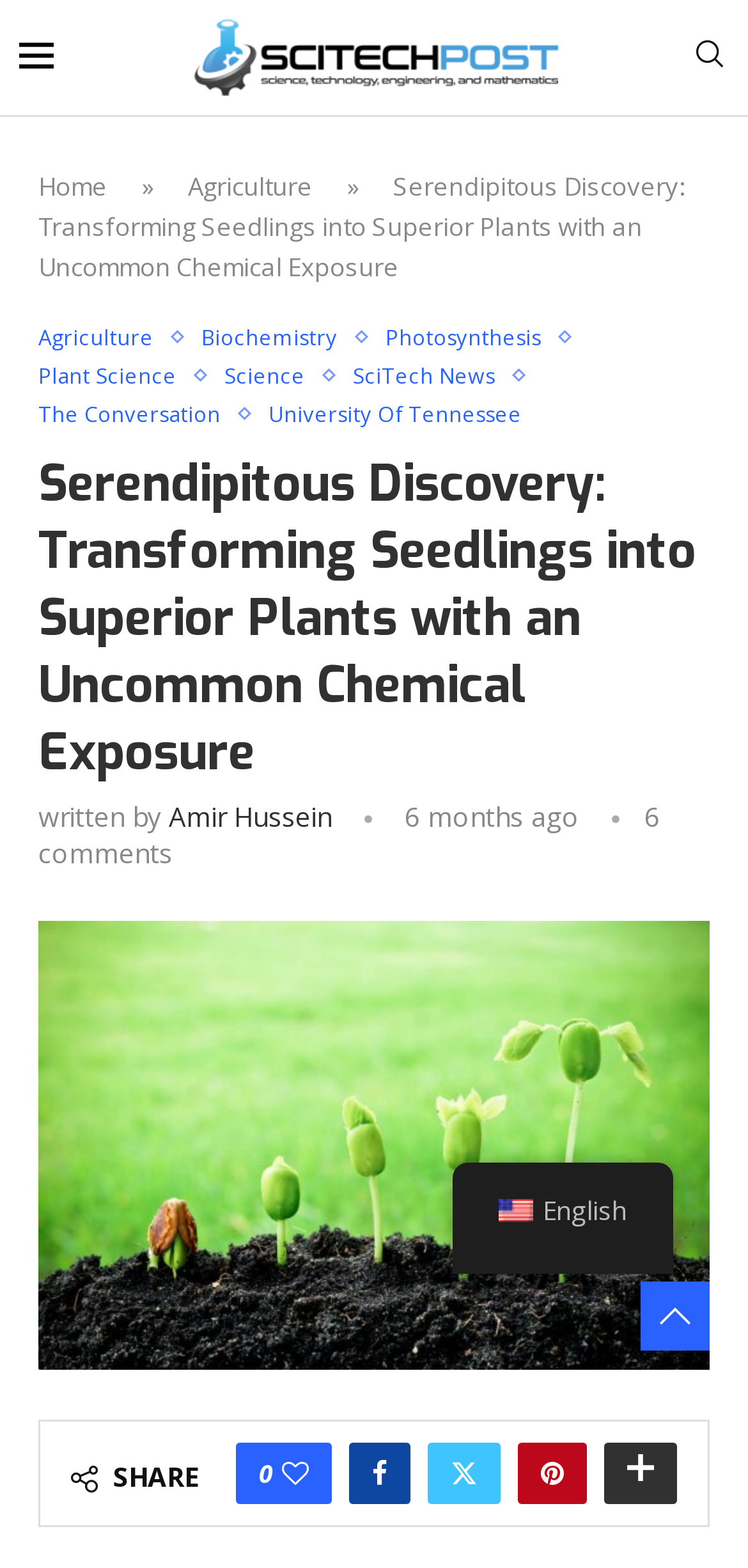Find the bounding box coordinates for the HTML element specified by: "Savoury Red Currant Recipes".

None